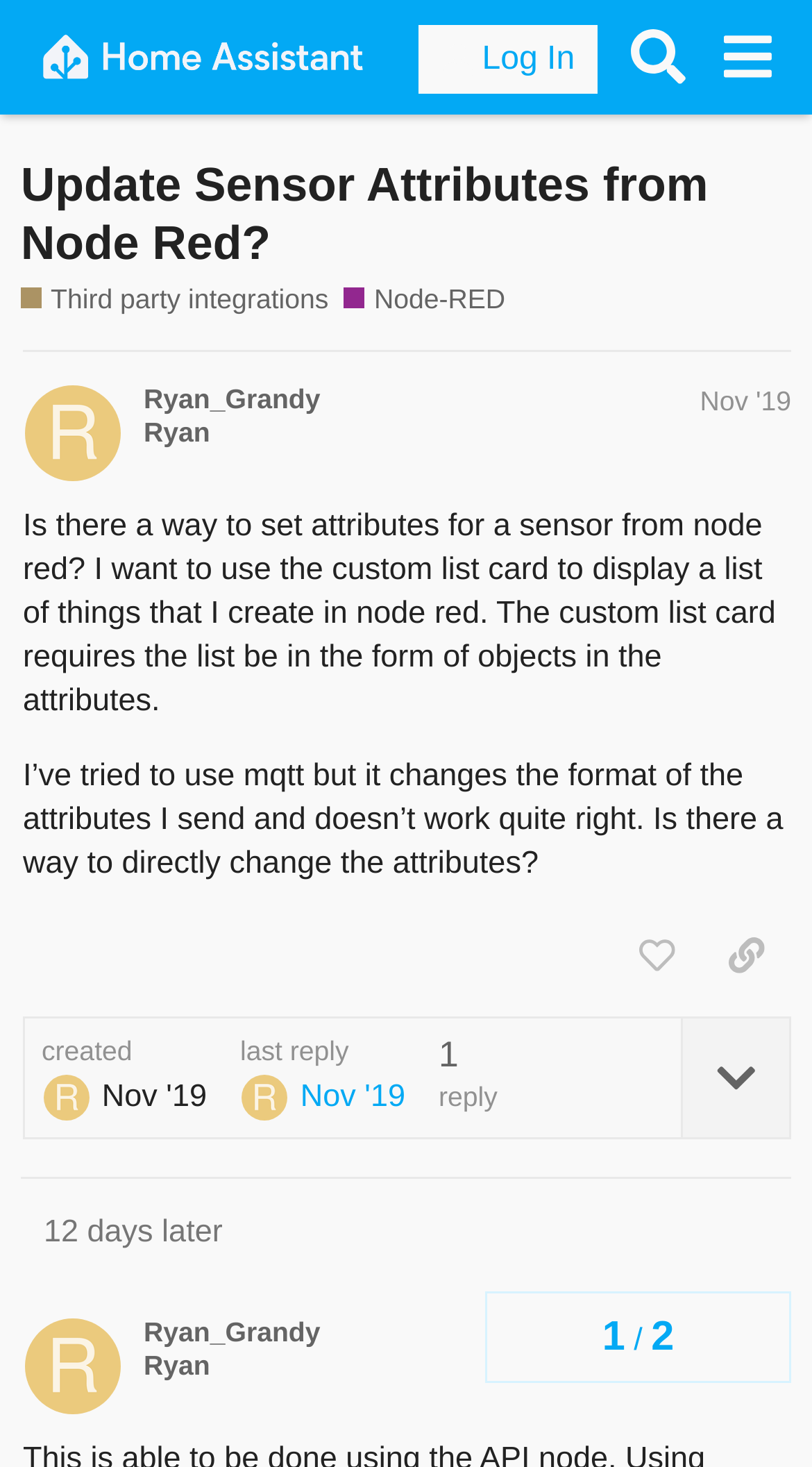Use a single word or phrase to answer the question:
What is the name of the community?

Home Assistant Community